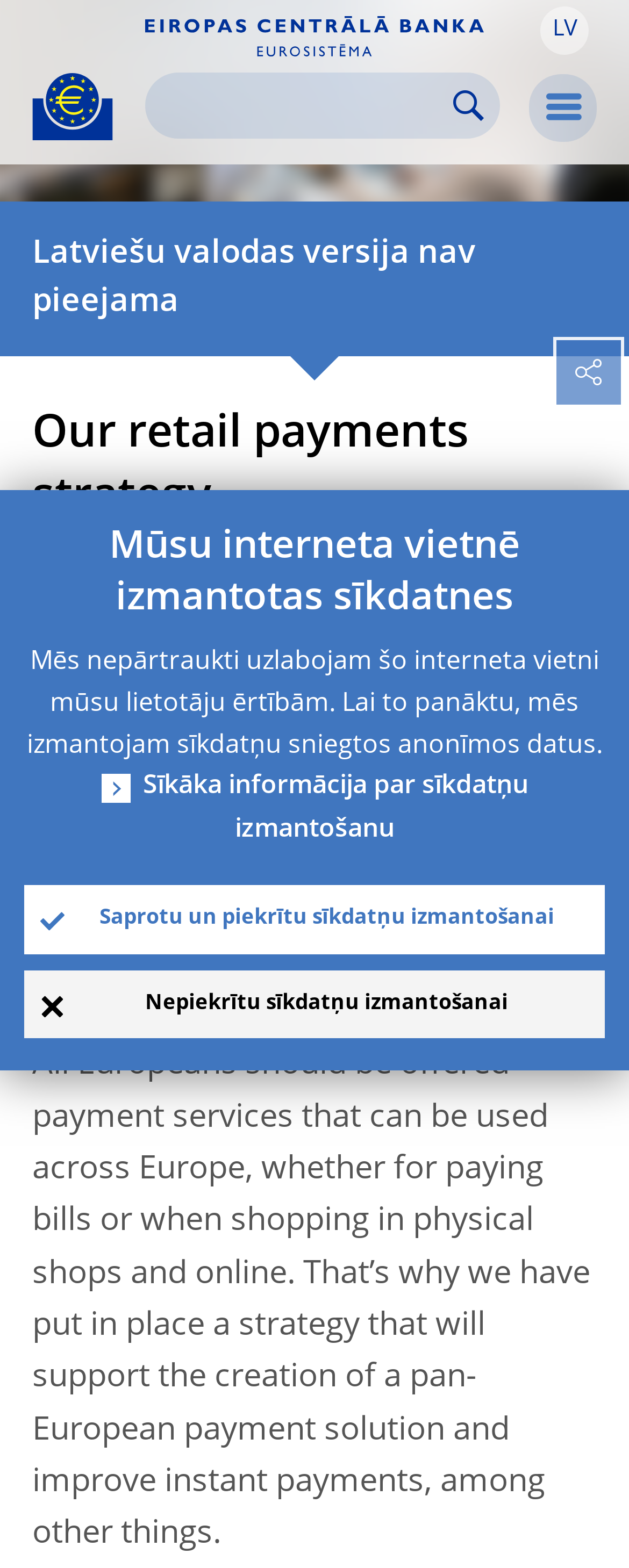Give the bounding box coordinates for the element described as: "Nepiekrītu sīkdatņu izmantošanai".

[0.038, 0.619, 0.962, 0.662]